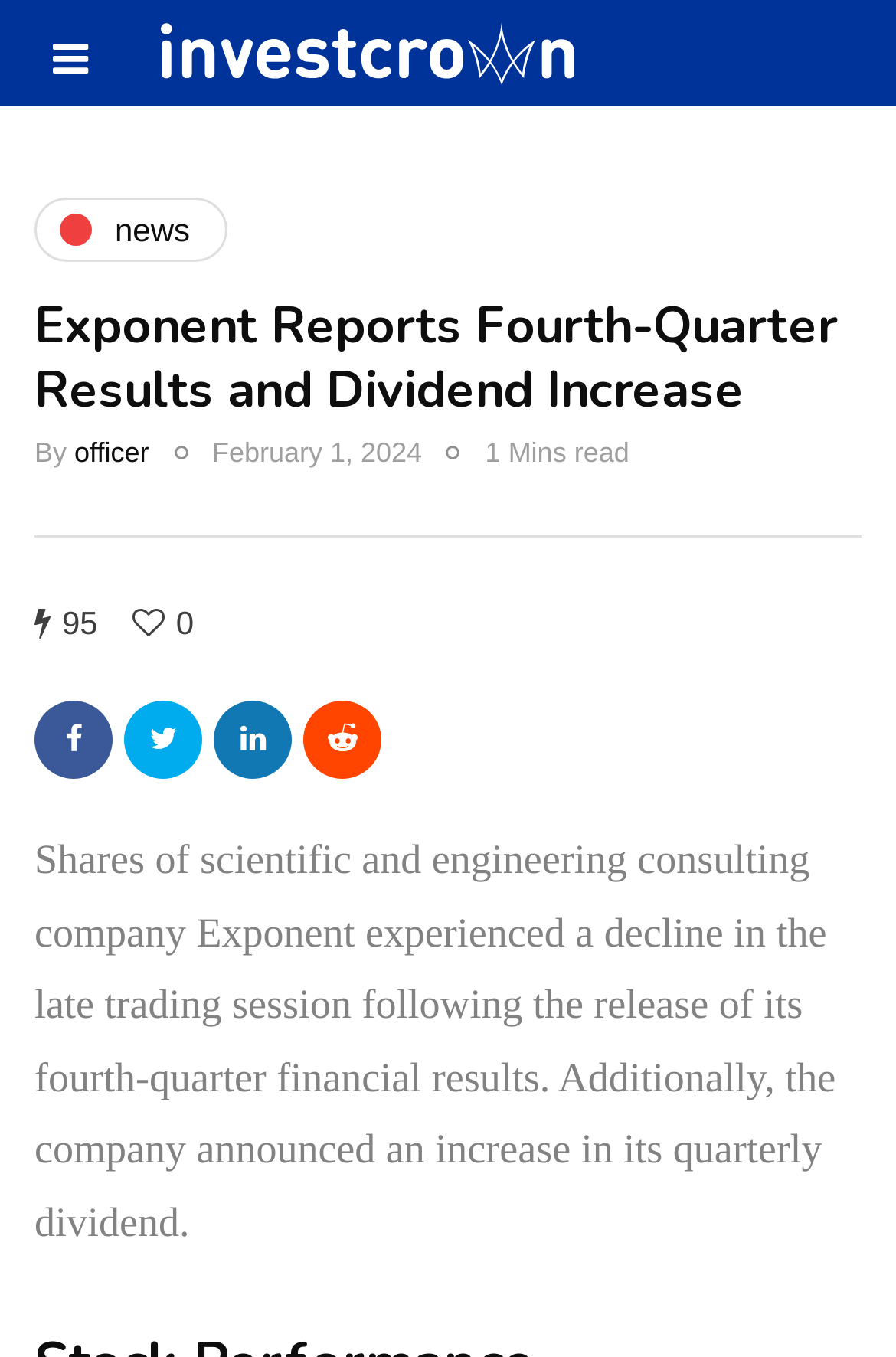Locate the bounding box of the user interface element based on this description: "title="Share with LinkedIn"".

[0.238, 0.516, 0.326, 0.573]